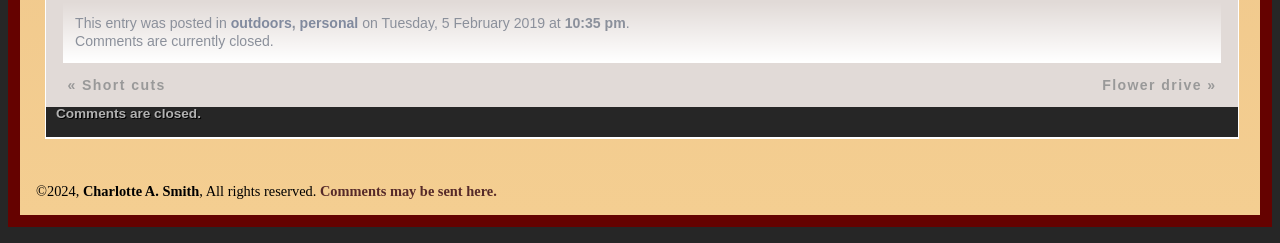Given the description of the UI element: "Flower drive", predict the bounding box coordinates in the form of [left, top, right, bottom], with each value being a float between 0 and 1.

[0.861, 0.316, 0.939, 0.382]